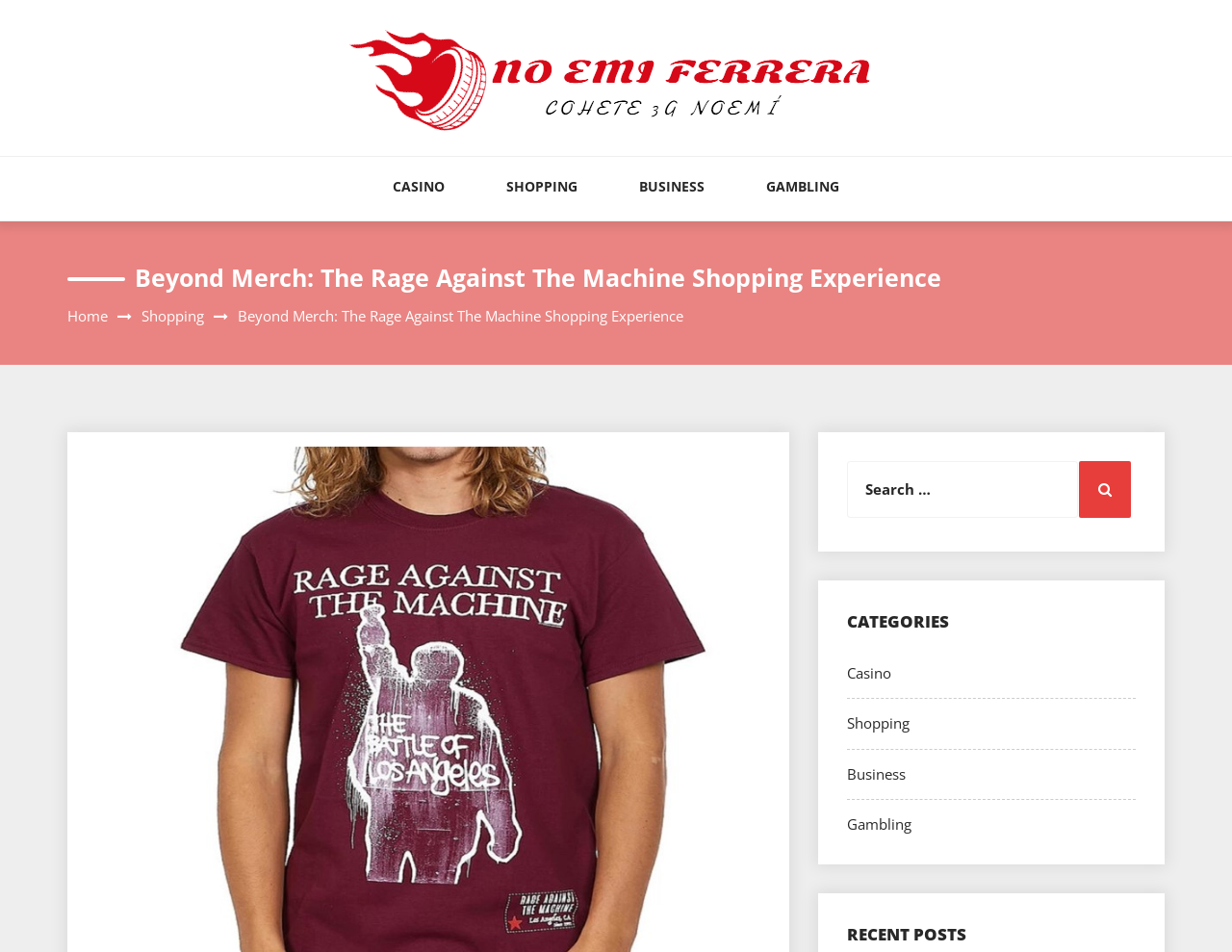Respond with a single word or phrase to the following question:
How many sections are there on the webpage?

3